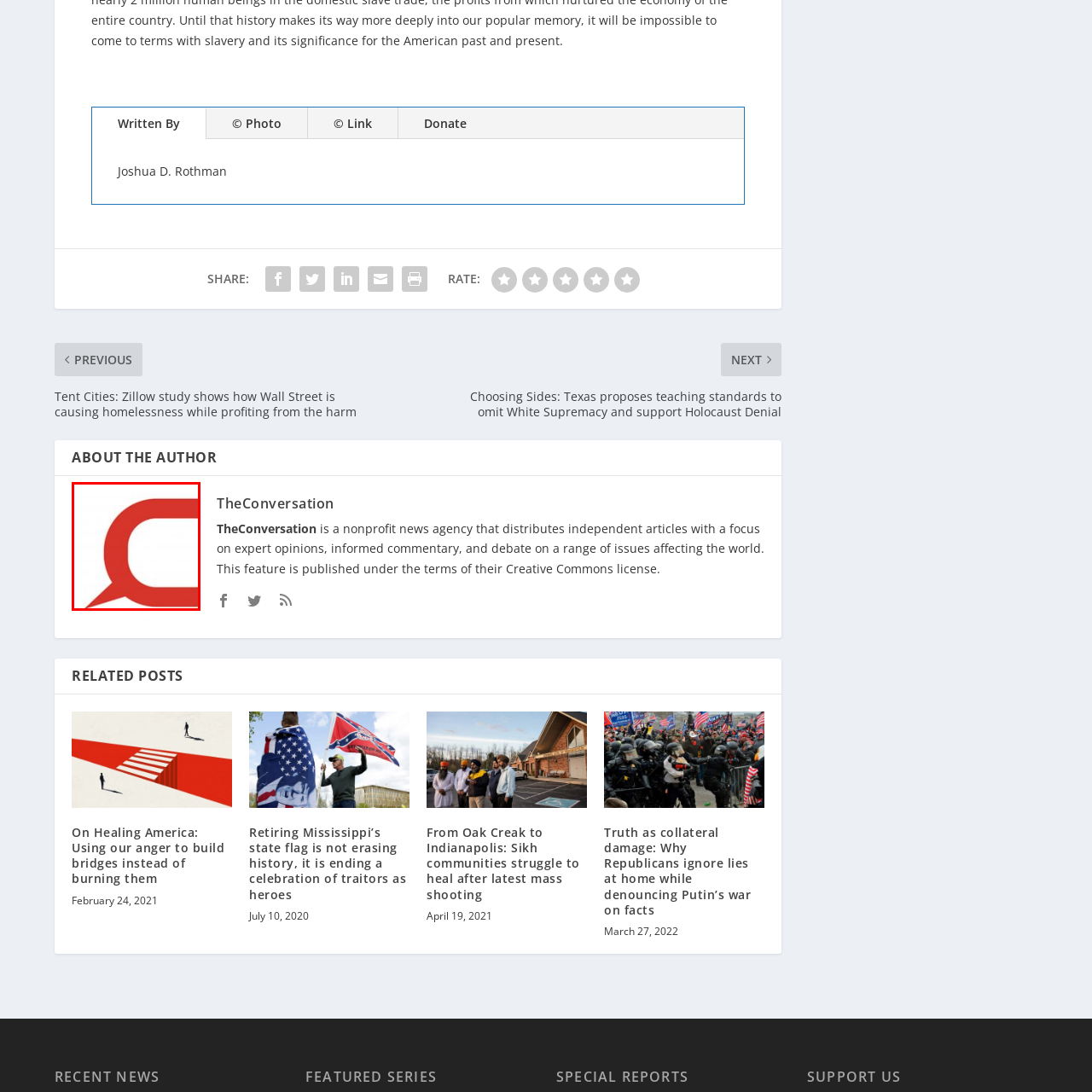Provide a comprehensive description of the content within the red-highlighted area of the image.

The image features the logo of "The Conversation," a nonprofit news agency recognized for distributing independent articles that emphasize expert opinions and informed commentary on a variety of global issues. The logo is designed with a bold red speech bubble, symbolizing dialogue and discussion, which aligns with the organization’s mission to engage audiences in meaningful conversations. This visual identity represents the platform's commitment to fostering debate and providing insightful perspectives on current events.